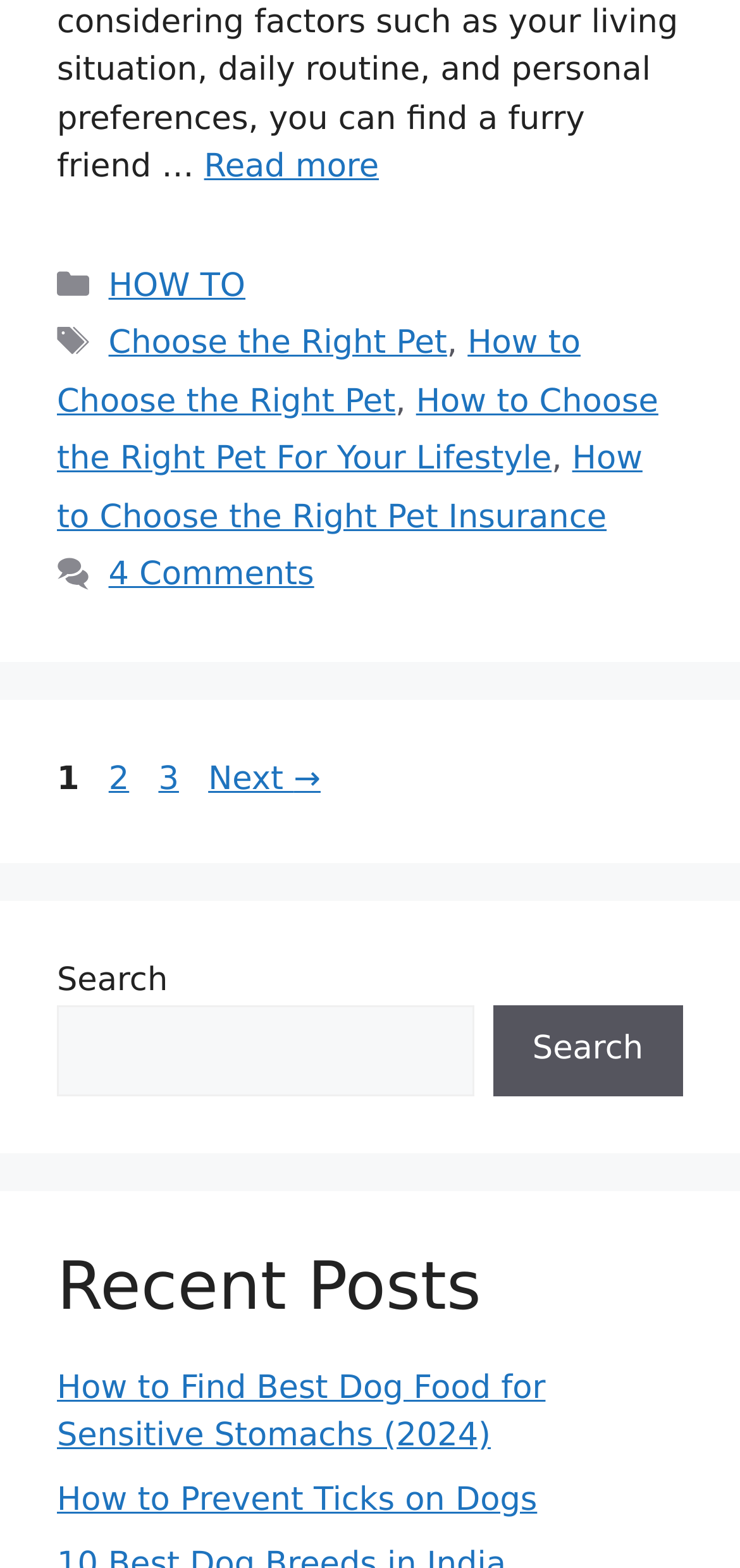Please specify the bounding box coordinates for the clickable region that will help you carry out the instruction: "go to services page".

None